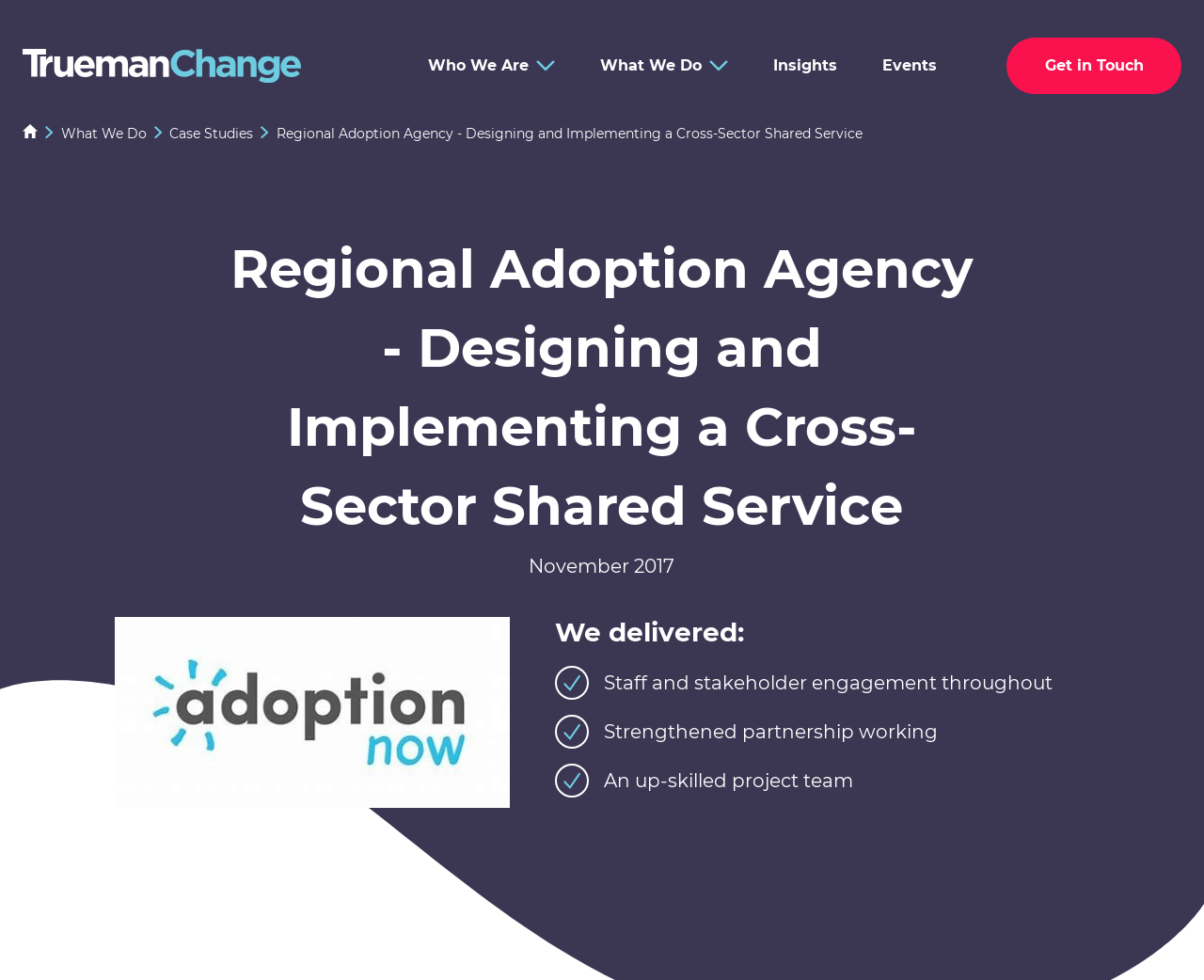Locate the bounding box coordinates of the element that should be clicked to fulfill the instruction: "Read the Case Studies".

[0.141, 0.127, 0.21, 0.146]